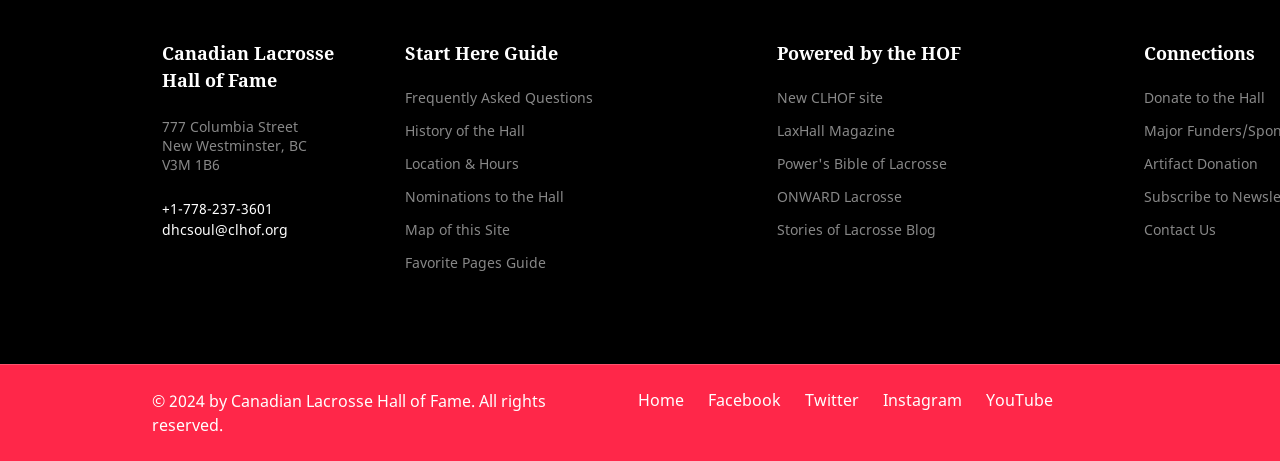What is the name of the hall of fame?
Please provide a single word or phrase based on the screenshot.

Canadian Lacrosse Hall of Fame